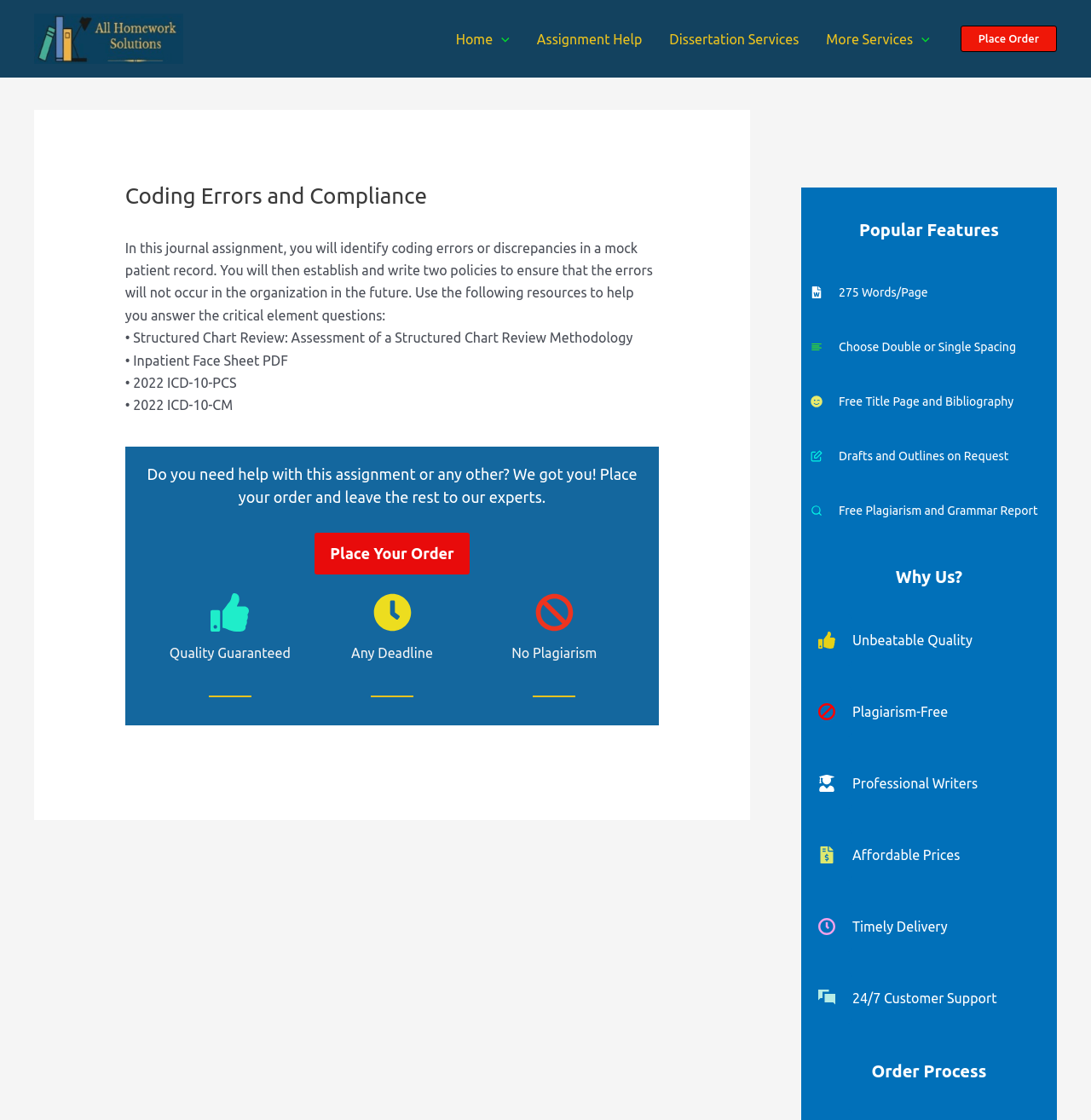What is the main heading displayed on the webpage? Please provide the text.

Coding Errors and Compliance